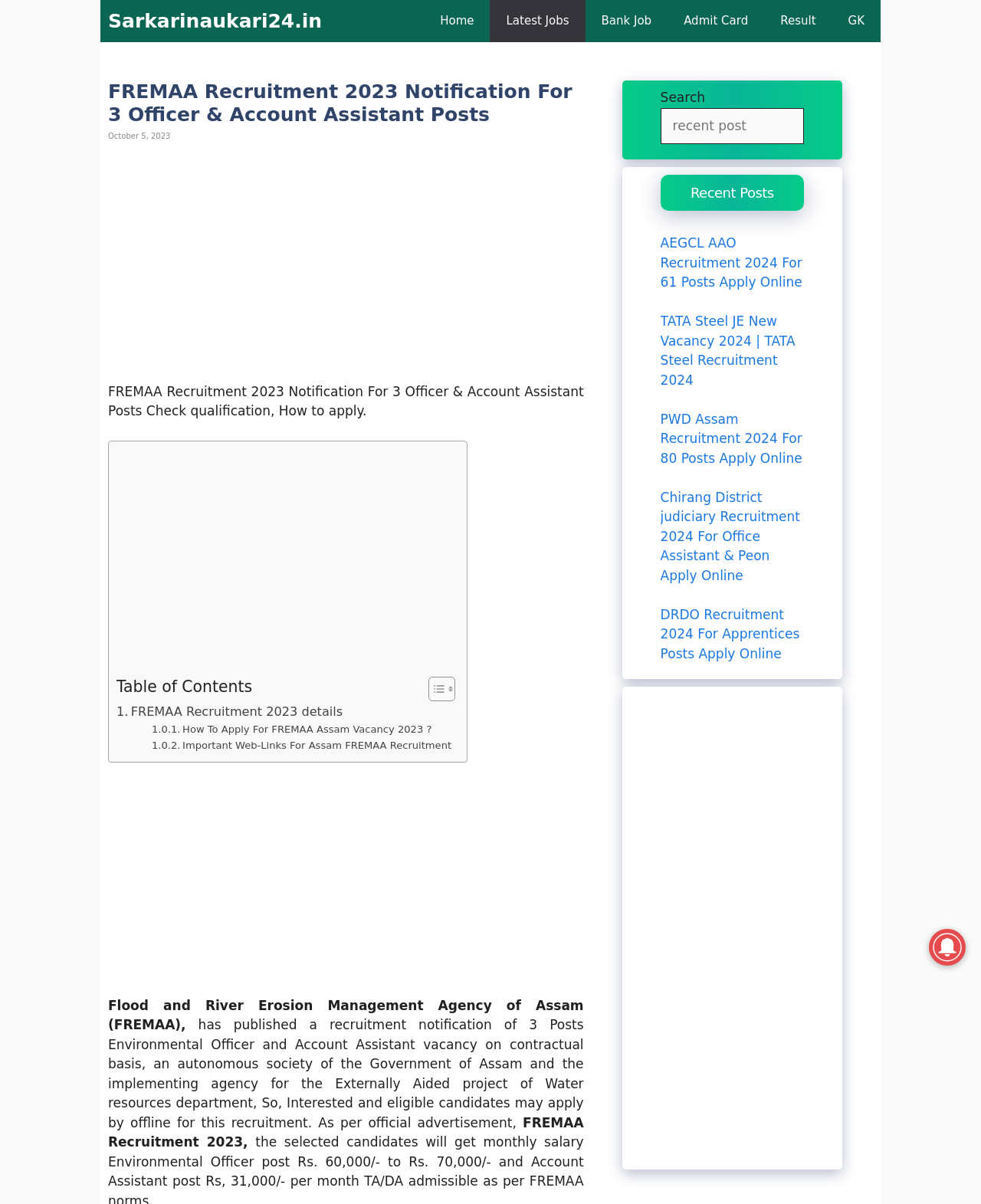Locate the bounding box coordinates of the element I should click to achieve the following instruction: "Read the 'FREMAA Recruitment 2023' details".

[0.119, 0.583, 0.349, 0.6]